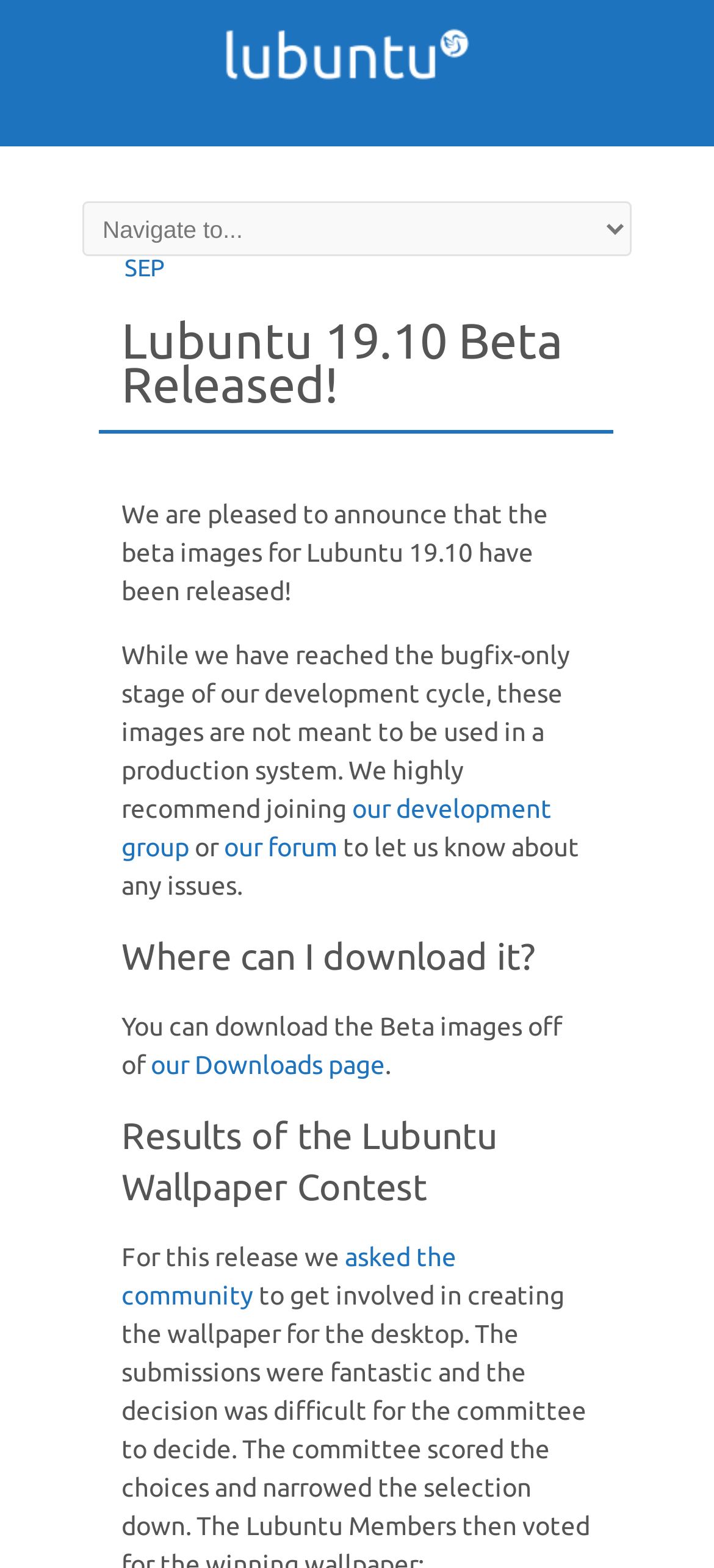Bounding box coordinates are specified in the format (top-left x, top-left y, bottom-right x, bottom-right y). All values are floating point numbers bounded between 0 and 1. Please provide the bounding box coordinate of the region this sentence describes: our forum

[0.314, 0.531, 0.473, 0.55]